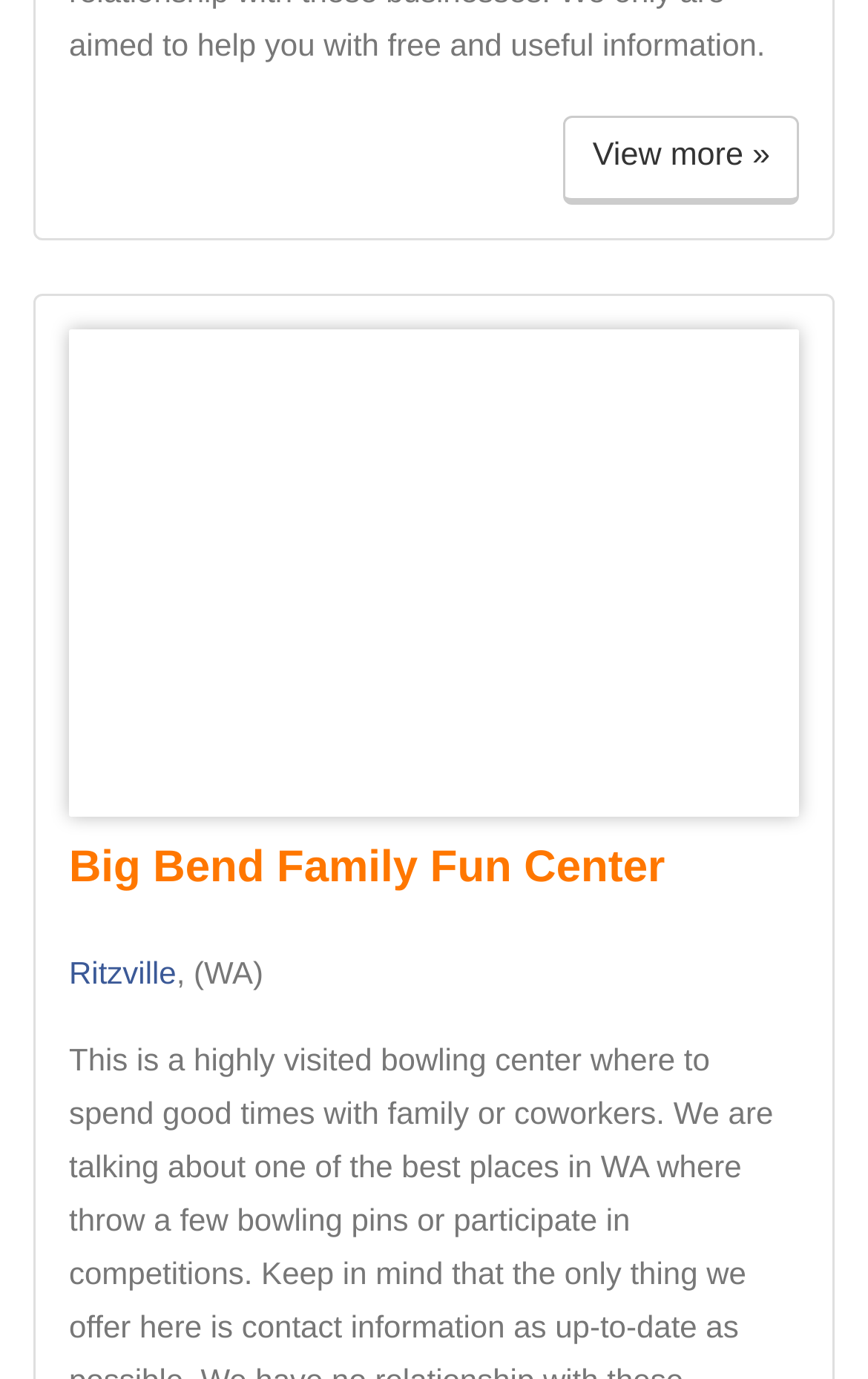Please give a succinct answer to the question in one word or phrase:
How many links are there on the webpage?

4